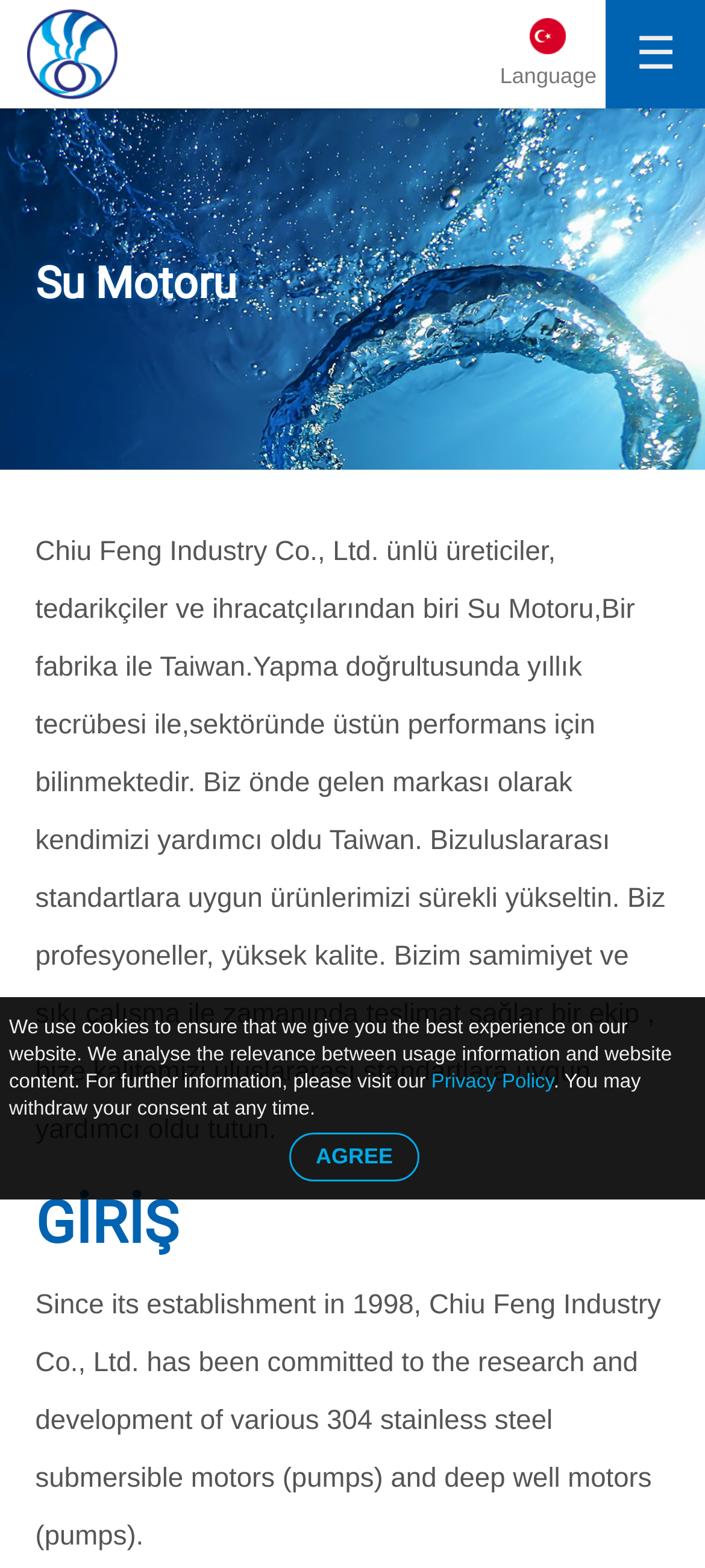What type of products does the company produce?
Examine the image and give a concise answer in one word or a short phrase.

Su Motoru